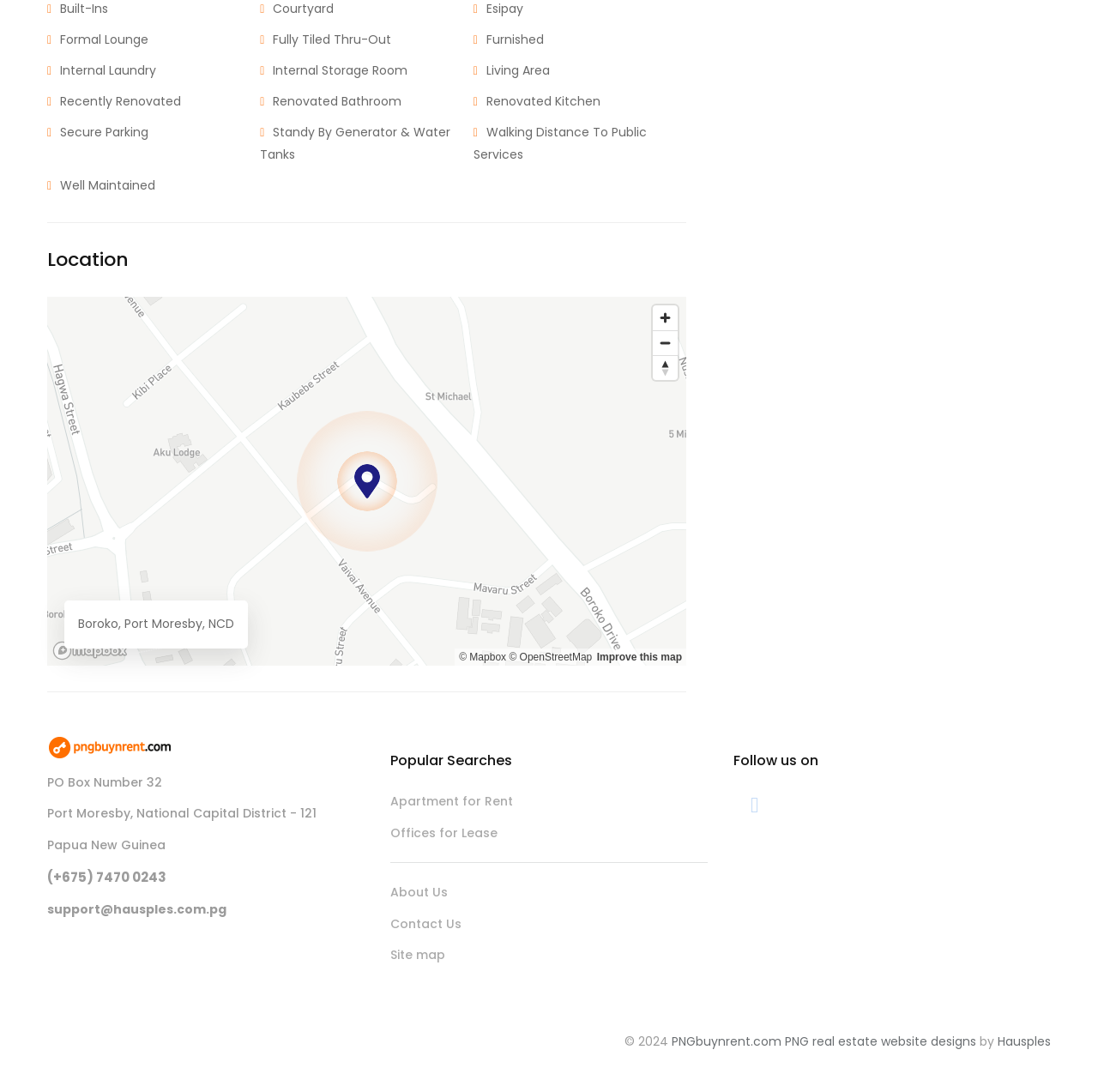Determine the bounding box for the described HTML element: "Contact US". Ensure the coordinates are four float numbers between 0 and 1 in the format [left, top, right, bottom].

None